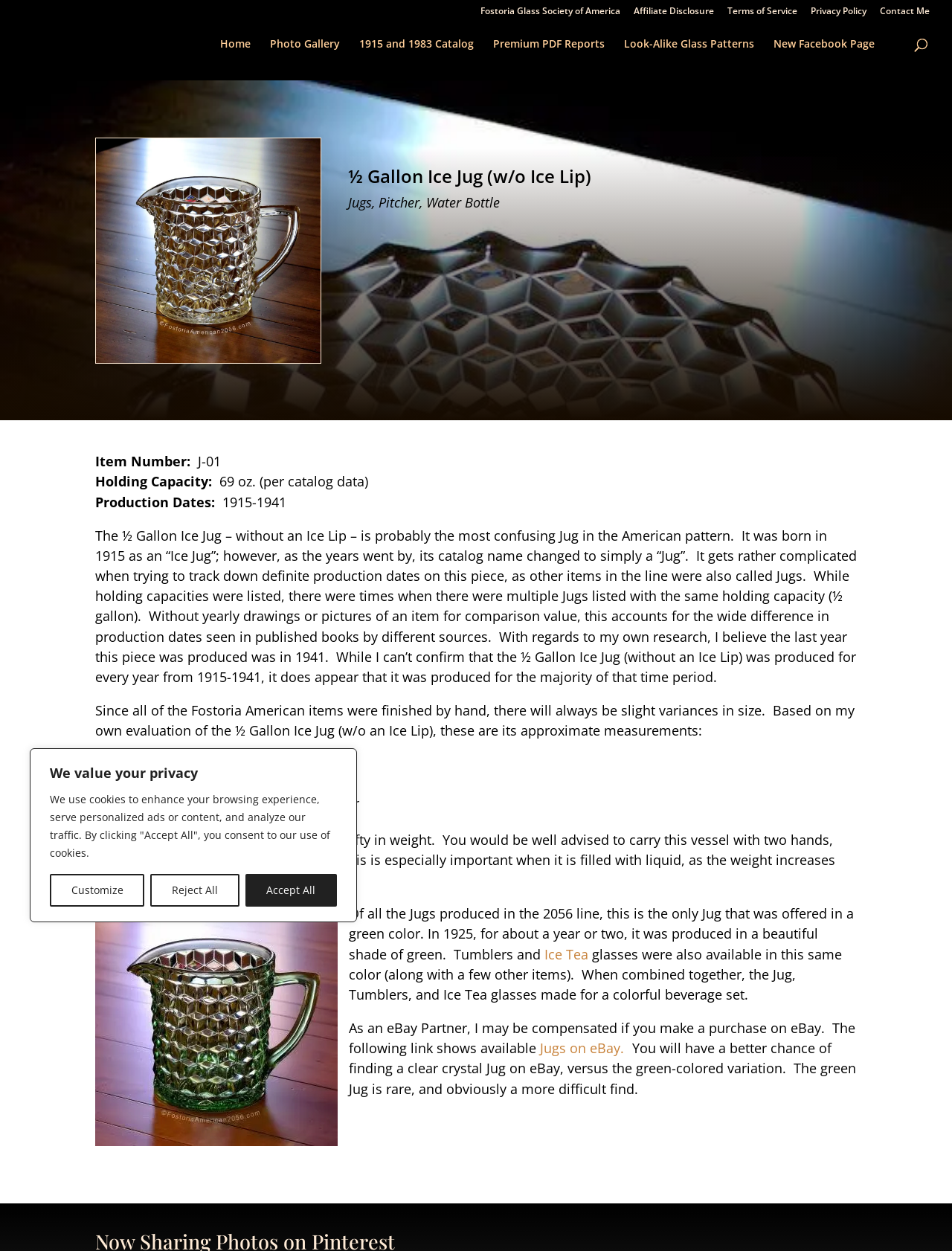Construct a thorough caption encompassing all aspects of the webpage.

This webpage is about a Fostoria American ½ Gallon Ice Jug, specifically the one without an ice lip. At the top, there is a privacy notice with buttons to customize, reject, or accept all cookies. Below this, there are links to the Fostoria Glass Society of America, Affiliate Disclosure, Terms of Service, Privacy Policy, and Contact Me.

The main content of the page is divided into sections. On the left, there is a navigation menu with links to Home, Photo Gallery, 1915 and 1983 Catalog, Premium PDF Reports, Look-Alike Glass Patterns, and New Facebook Page. There is also a search box above the navigation menu.

On the right, there is an image of the Fostoria American ½ Gallon Ice Jug without an ice lip. Below the image, there is a heading with the same title, followed by a link to Jugs, Pitcher, Water Bottle. The item number, J-01, is listed, along with its holding capacity of 69 oz. per catalog data. The production dates of the jug are mentioned, from 1915 to 1941.

A detailed description of the jug follows, explaining its confusing history and the challenges of tracking its production dates. The text also mentions the jug's size and weight, advising users to handle it with care.

Below this, there are approximate measurements of the jug, listed in a bullet-point format. Another image of the jug in a green color is shown, with a description of its rarity and the limited time it was produced in this color. The text also mentions that tumblers and ice tea glasses were available in the same green color.

Finally, there is a note about the availability of the jug on eBay, with a link to search for it, and a warning that the green-colored variation is rare and harder to find.